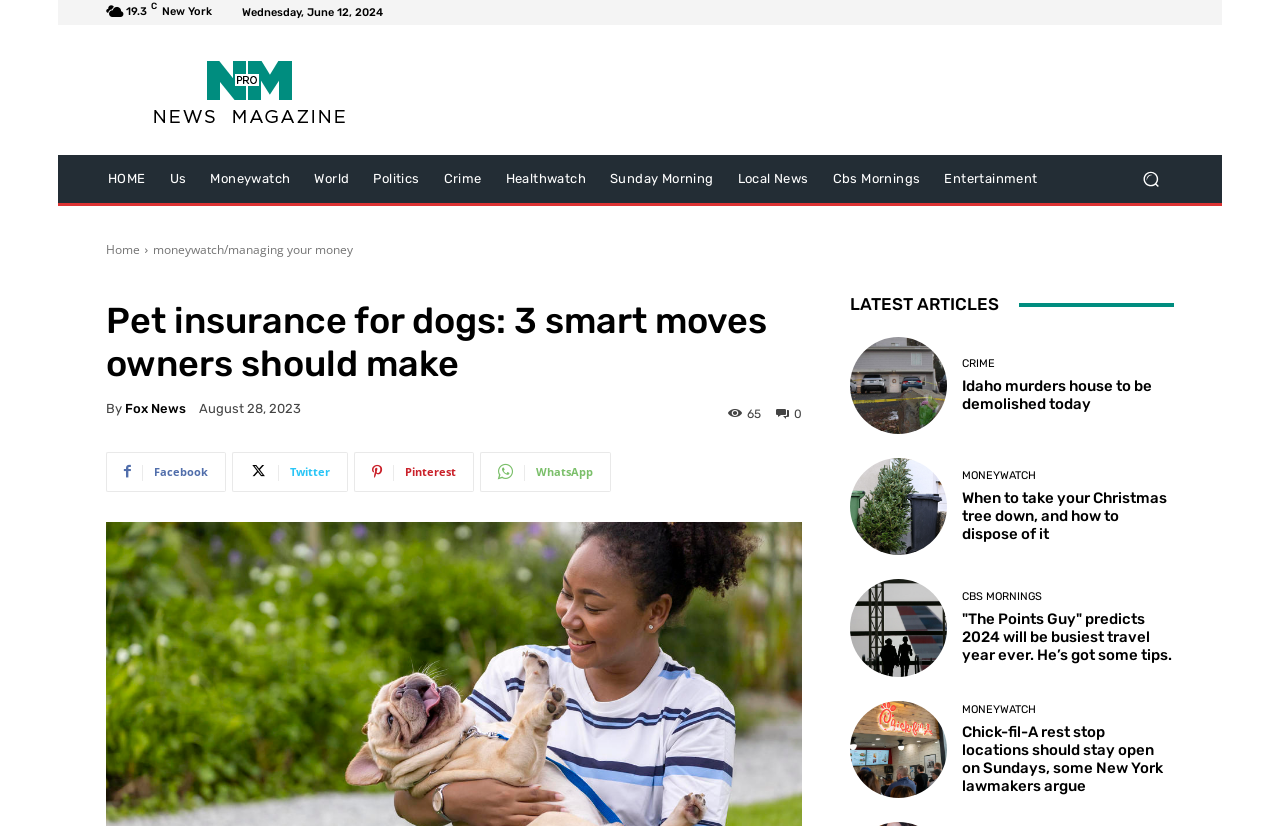Using the elements shown in the image, answer the question comprehensively: How many social media platforms are available for sharing articles?

I counted the number of social media links at the bottom of the page and found four platforms: Facebook, Twitter, Pinterest, and WhatsApp.